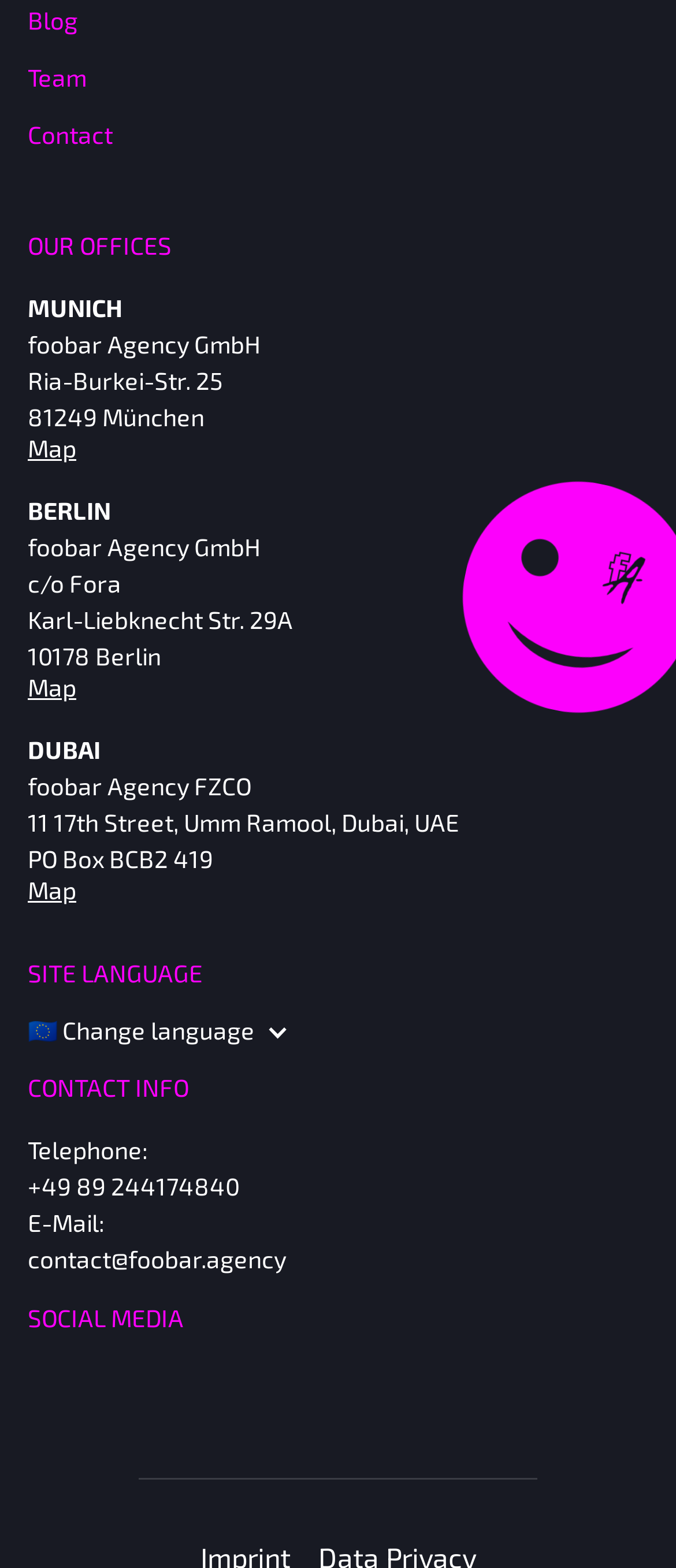What social media platforms does foobar Agency have?
Based on the image, respond with a single word or phrase.

Instagram, X, LinkedIn